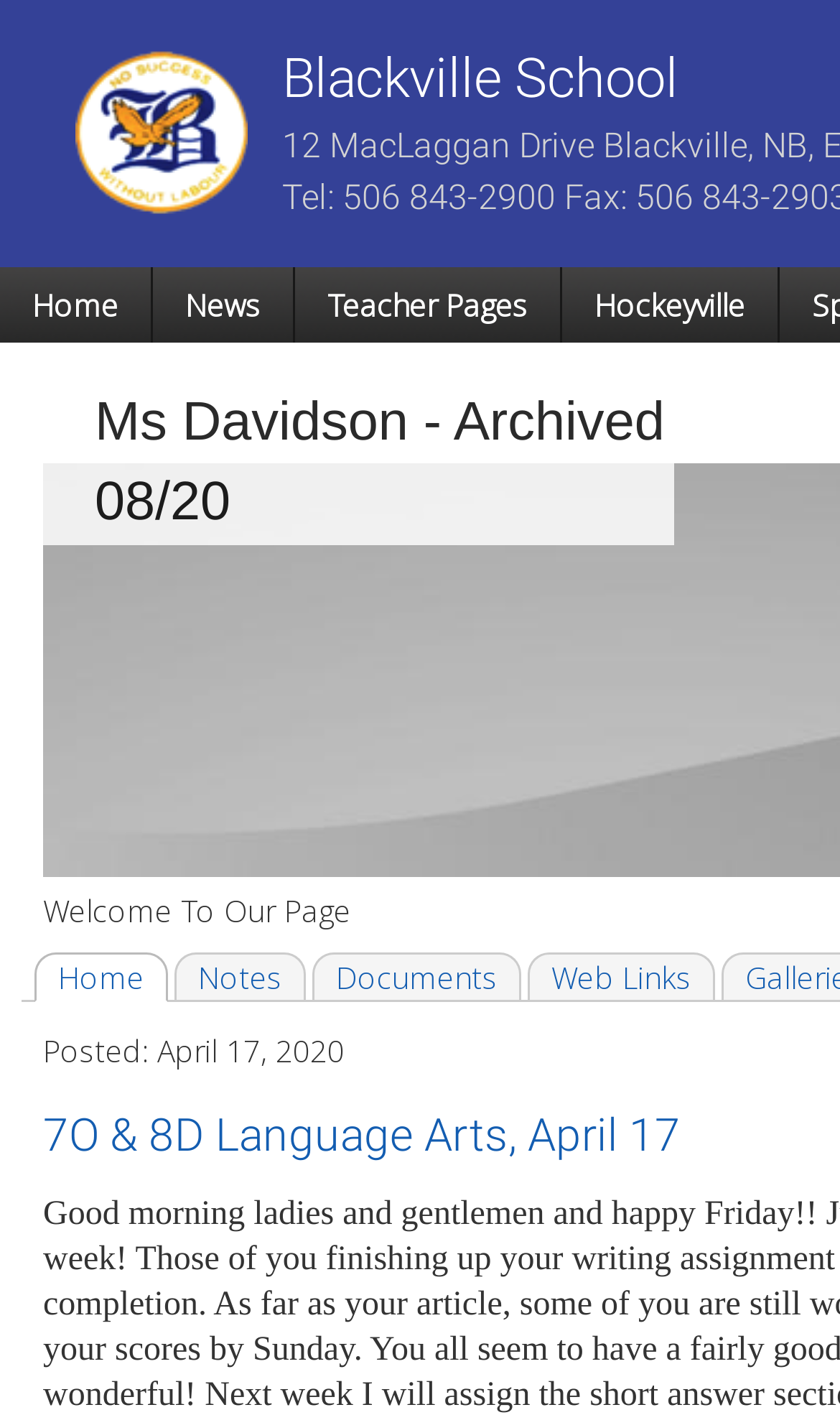Identify the bounding box coordinates of the element to click to follow this instruction: 'visit Teacher Pages'. Ensure the coordinates are four float values between 0 and 1, provided as [left, top, right, bottom].

[0.351, 0.189, 0.669, 0.242]